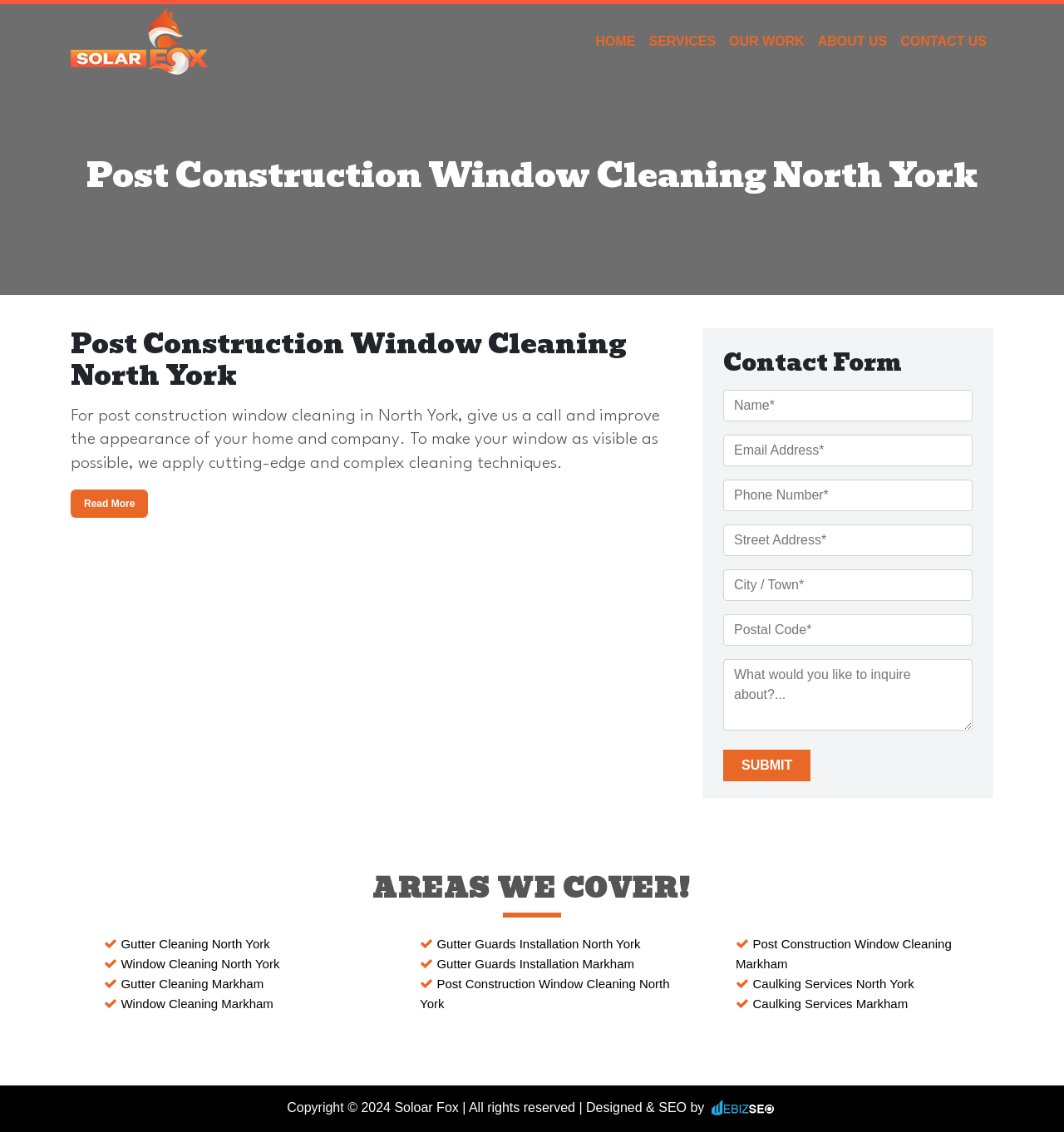Find the bounding box coordinates for the element that must be clicked to complete the instruction: "Click the 'HOME' link". The coordinates should be four float numbers between 0 and 1, indicated as [left, top, right, bottom].

[0.553, 0.022, 0.603, 0.051]